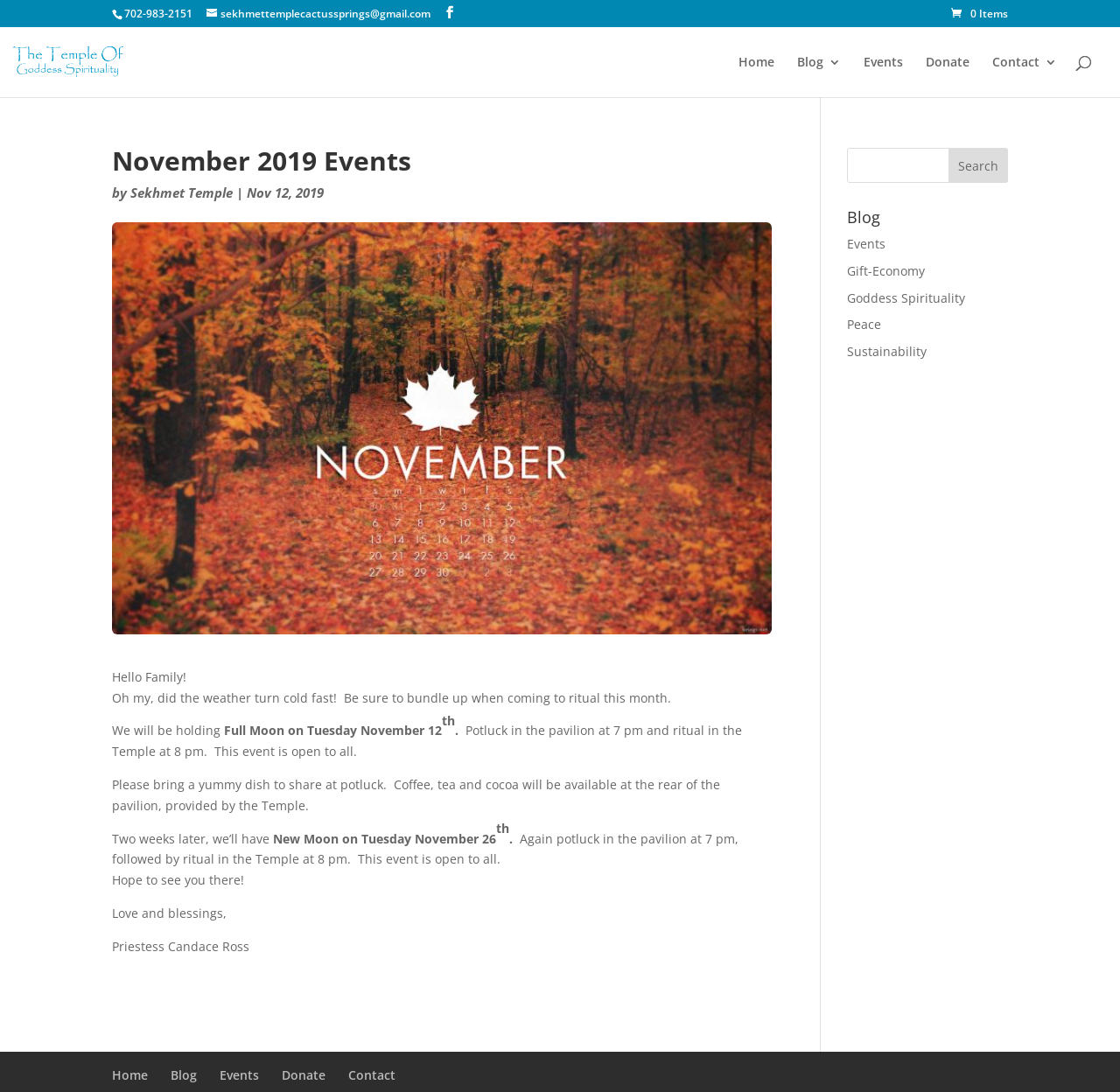Please find and give the text of the main heading on the webpage.

November 2019 Events